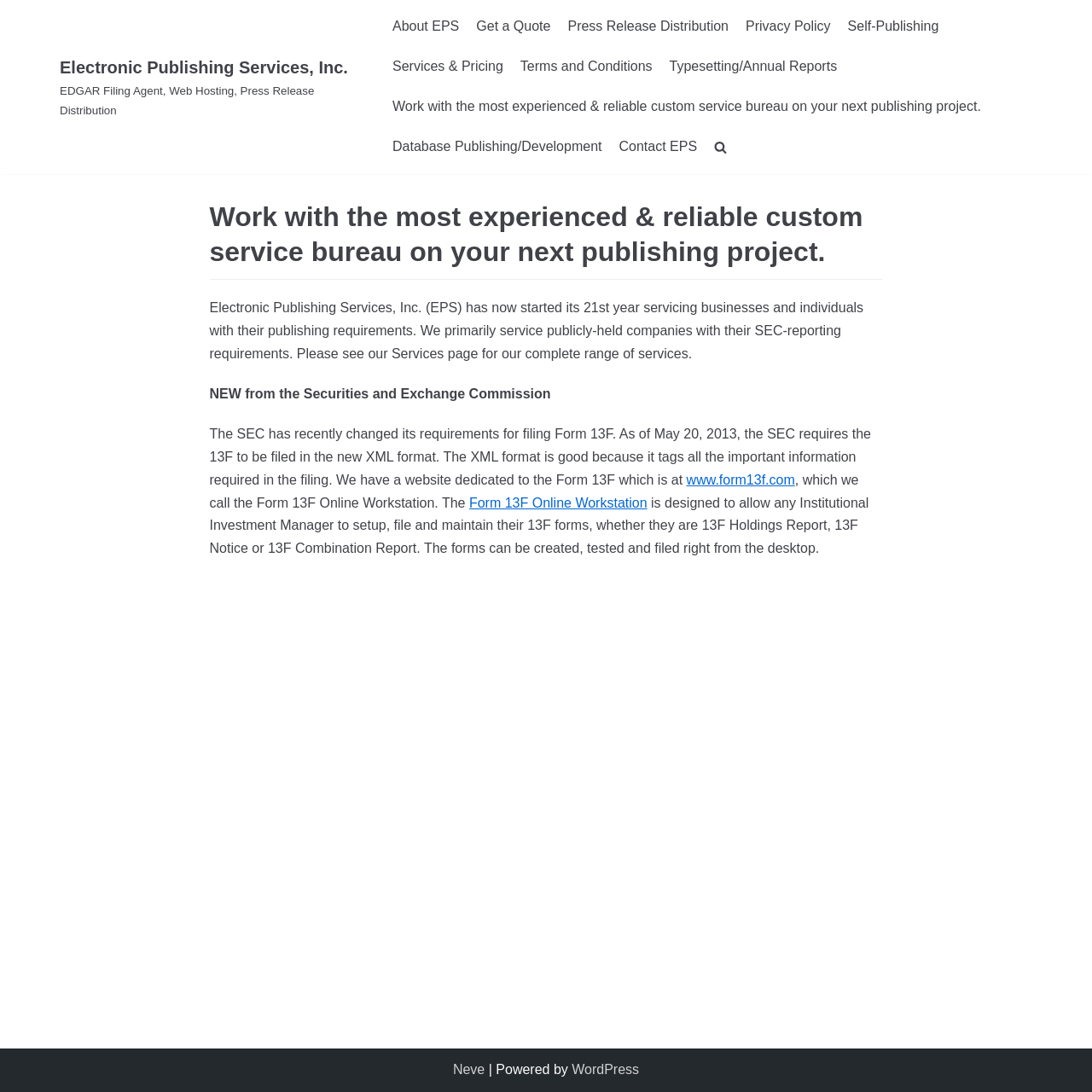Please provide a brief answer to the following inquiry using a single word or phrase:
What is the primary service offered by Electronic Publishing Services, Inc.?

EDGAR Filing Agent